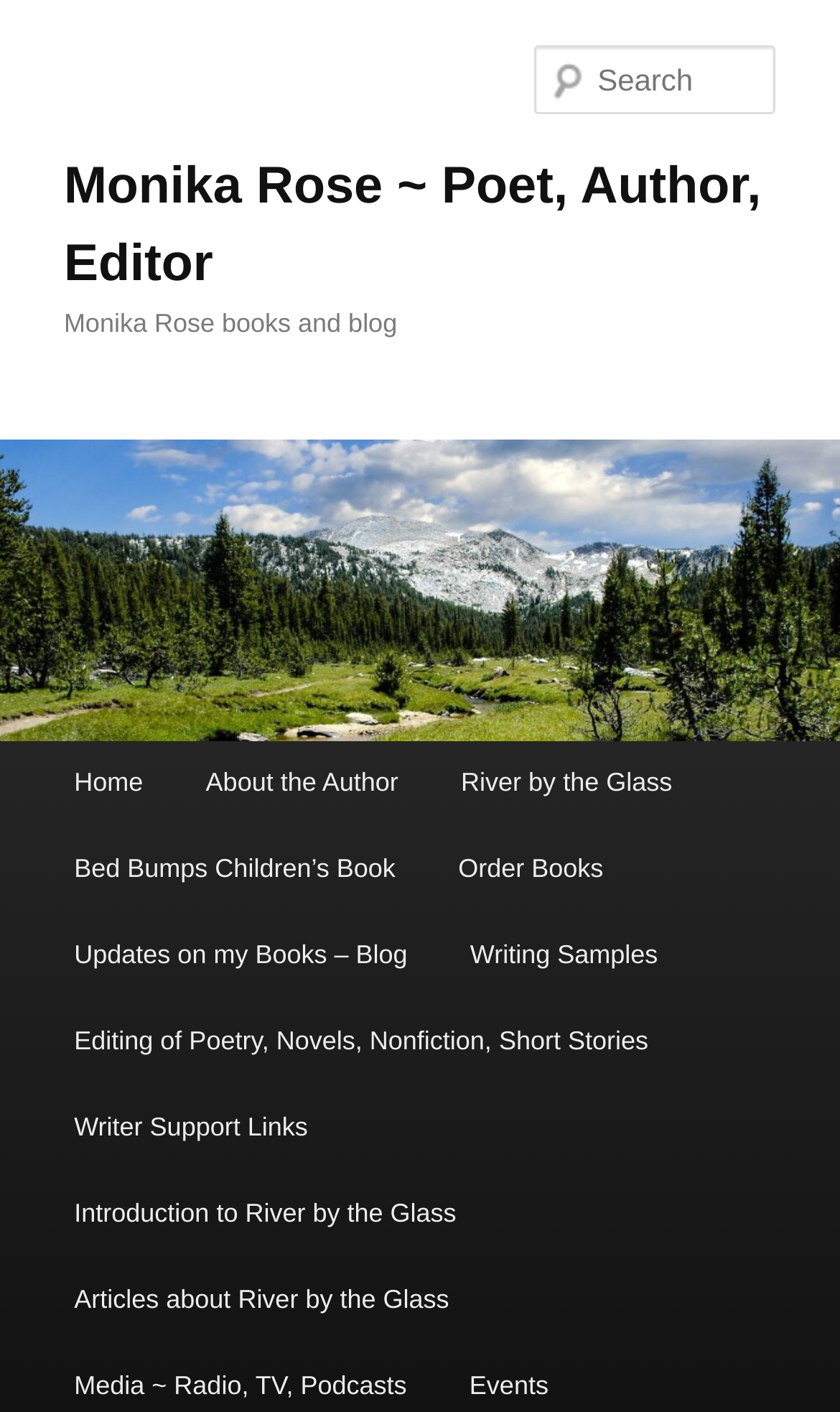Illustrate the webpage's structure and main components comprehensively.

This webpage is about Monika Rose, a poet, author, and editor. At the top, there is a heading with her name and profession. Below this heading, there is a link with the same text, which is likely a navigation link to the top of the page. 

To the right of the heading, there is a large image of Monika Rose, which takes up most of the width of the page. Below the image, there is a search box labeled "Search" where users can input keywords.

On the left side of the page, there is a main menu with several links, including "Home", "About the Author", "River by the Glass", "Bed Bumps Children’s Book", "Order Books", "Updates on my Books – Blog", "Writing Samples", "Editing of Poetry, Novels, Nonfiction, Short Stories", "Writer Support Links", "Introduction to River by the Glass", and "Articles about River by the Glass". These links are stacked vertically, with "Home" at the top and "Articles about River by the Glass" at the bottom.

There is also a "Skip to primary content" link at the very top of the page, which allows users to bypass the navigation links and go directly to the main content.